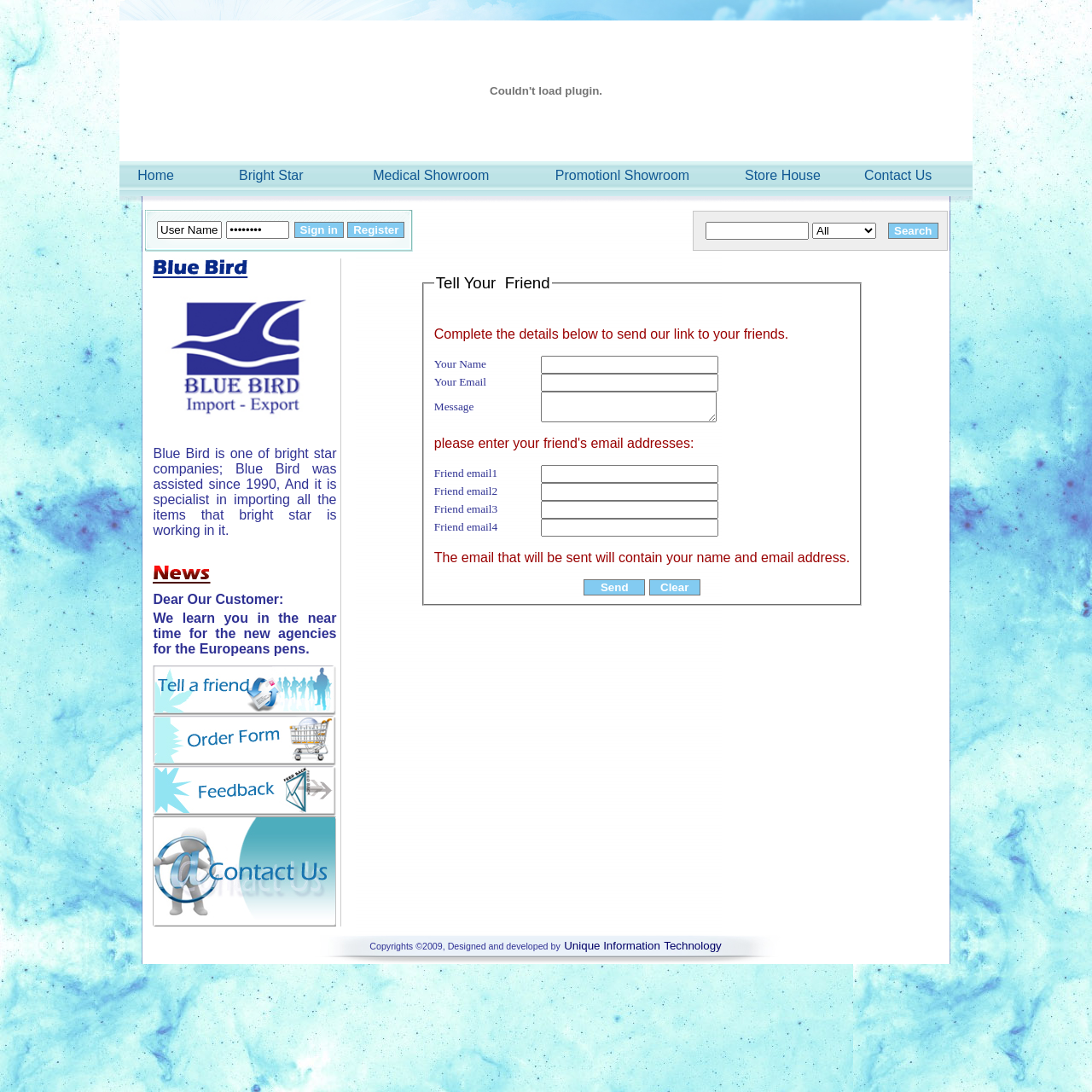Identify the bounding box coordinates of the clickable section necessary to follow the following instruction: "Read the 'Cleaning Up' post". The coordinates should be presented as four float numbers from 0 to 1, i.e., [left, top, right, bottom].

None